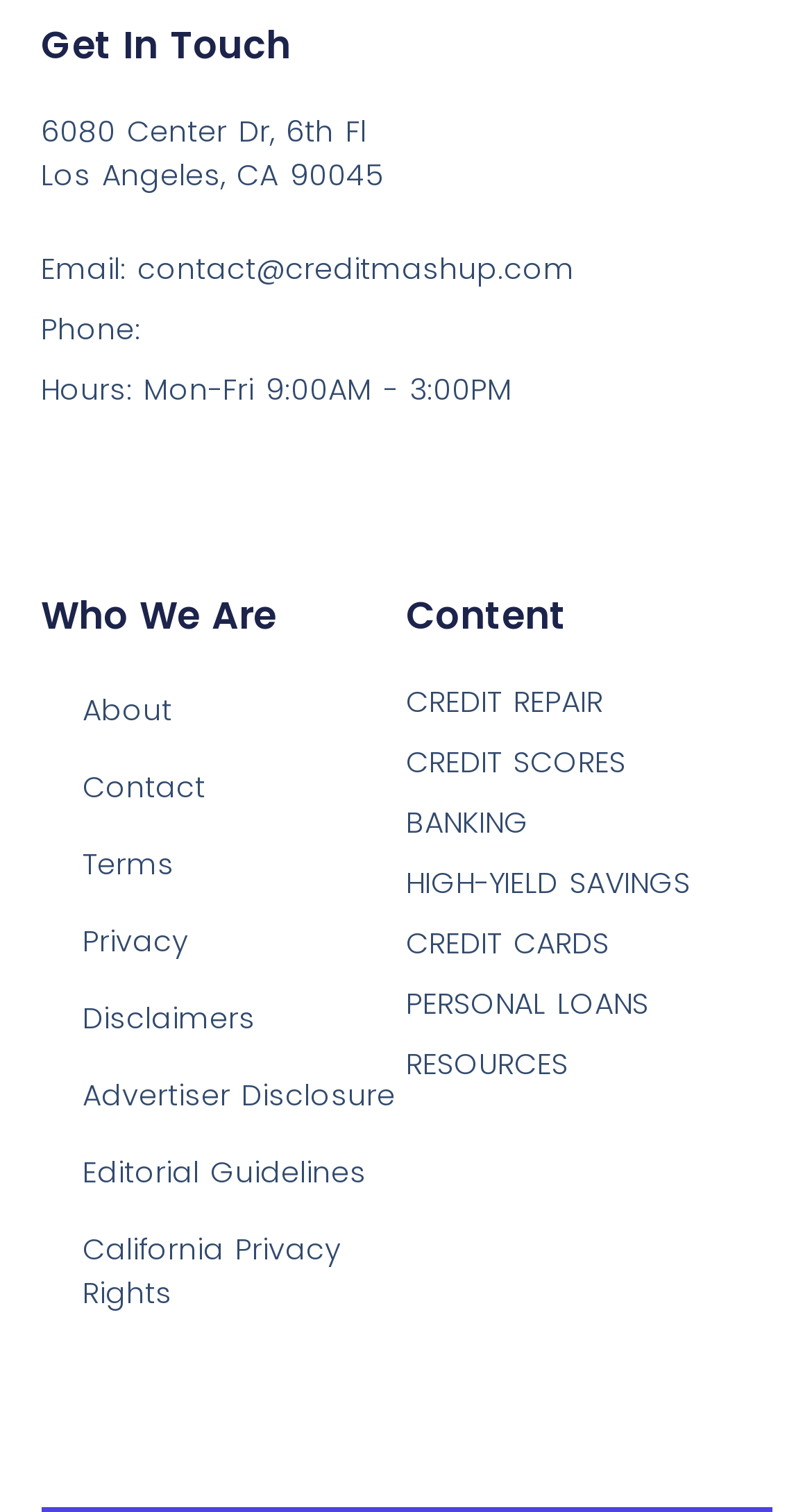Identify the bounding box coordinates of the region I need to click to complete this instruction: "Click on CREDIT REPAIR".

[0.5, 0.45, 0.743, 0.479]